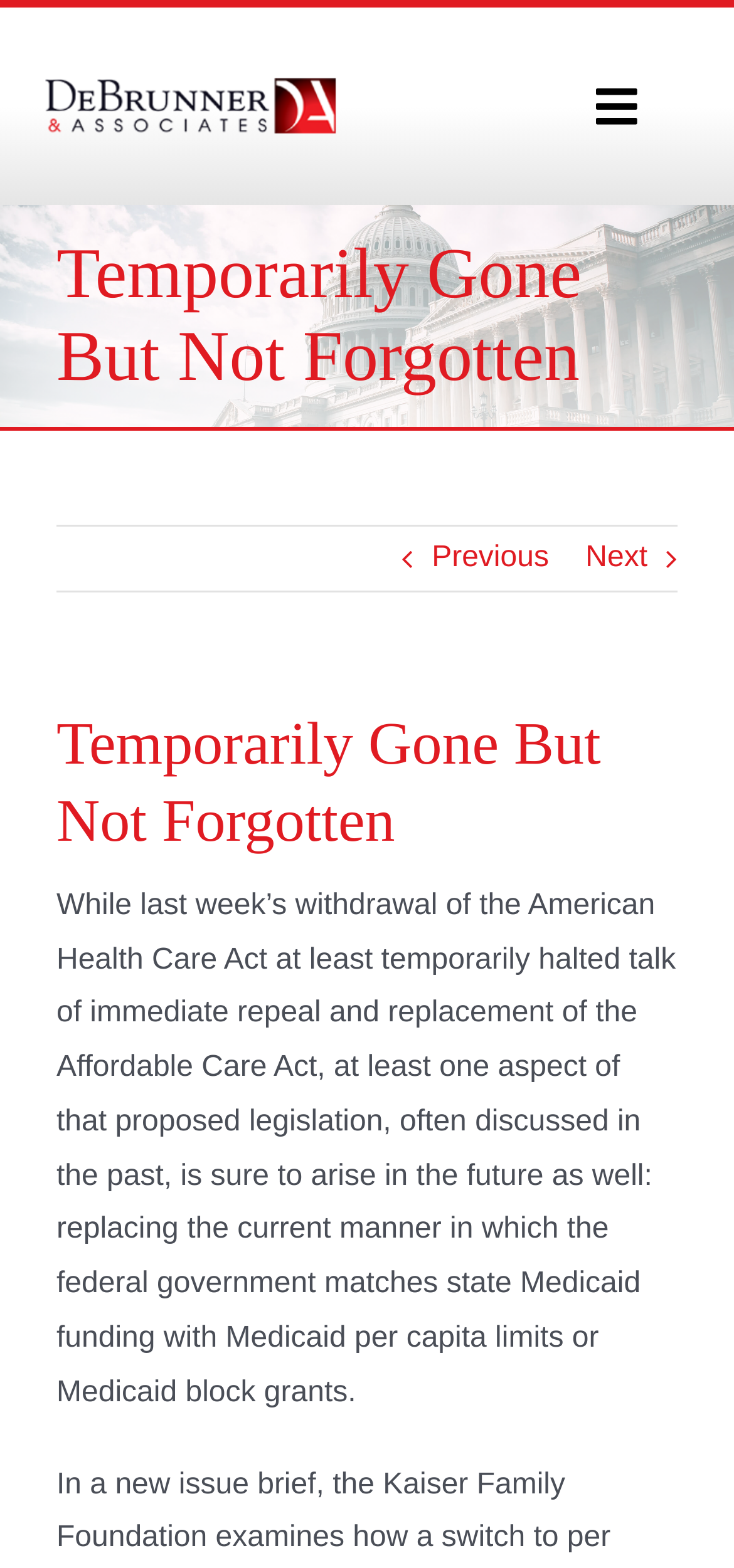Find the bounding box coordinates of the element to click in order to complete this instruction: "Toggle Navigation". The bounding box coordinates must be four float numbers between 0 and 1, denoted as [left, top, right, bottom].

[0.756, 0.038, 0.923, 0.097]